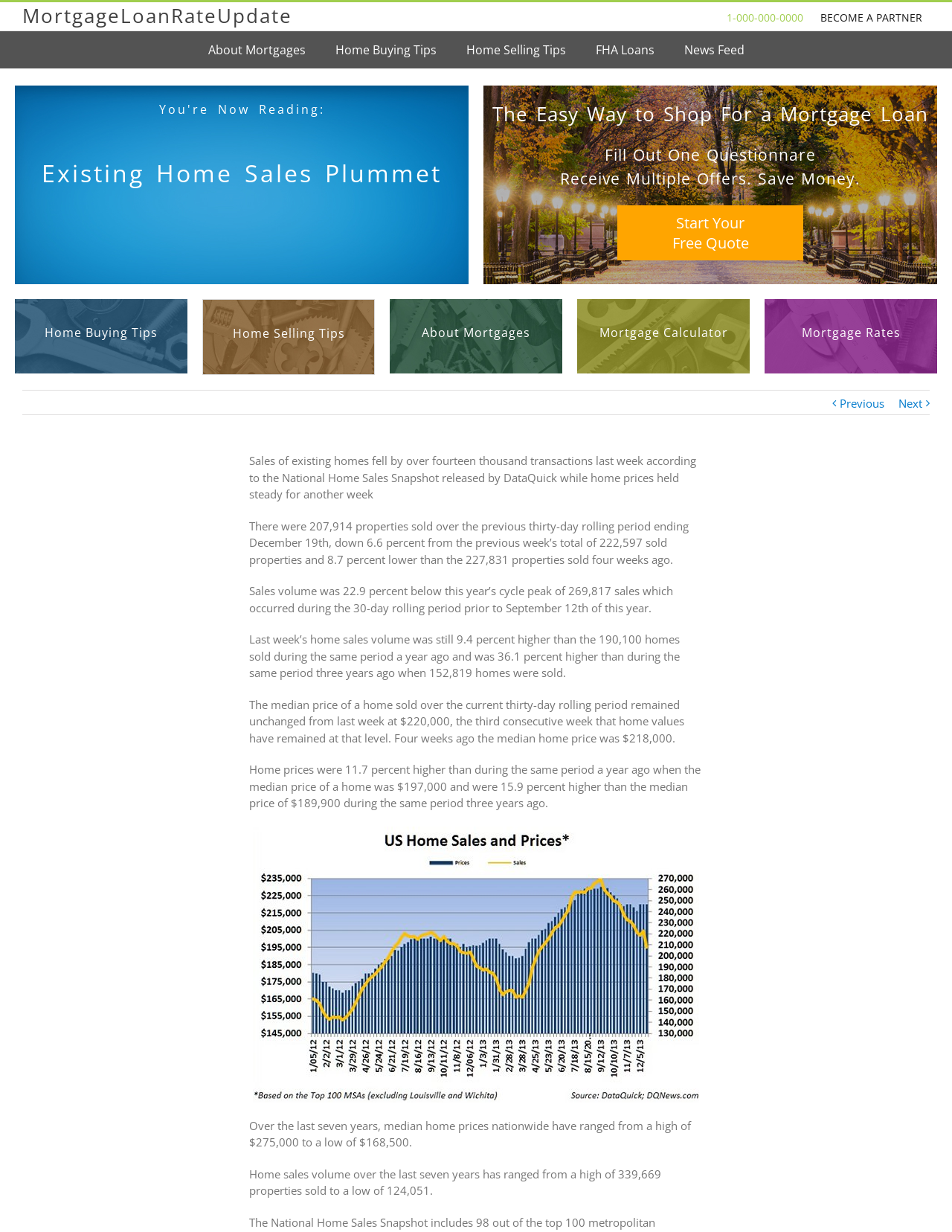What is the percentage change in home sales volume compared to the same period a year ago?
Based on the image, give a concise answer in the form of a single word or short phrase.

9.4% higher